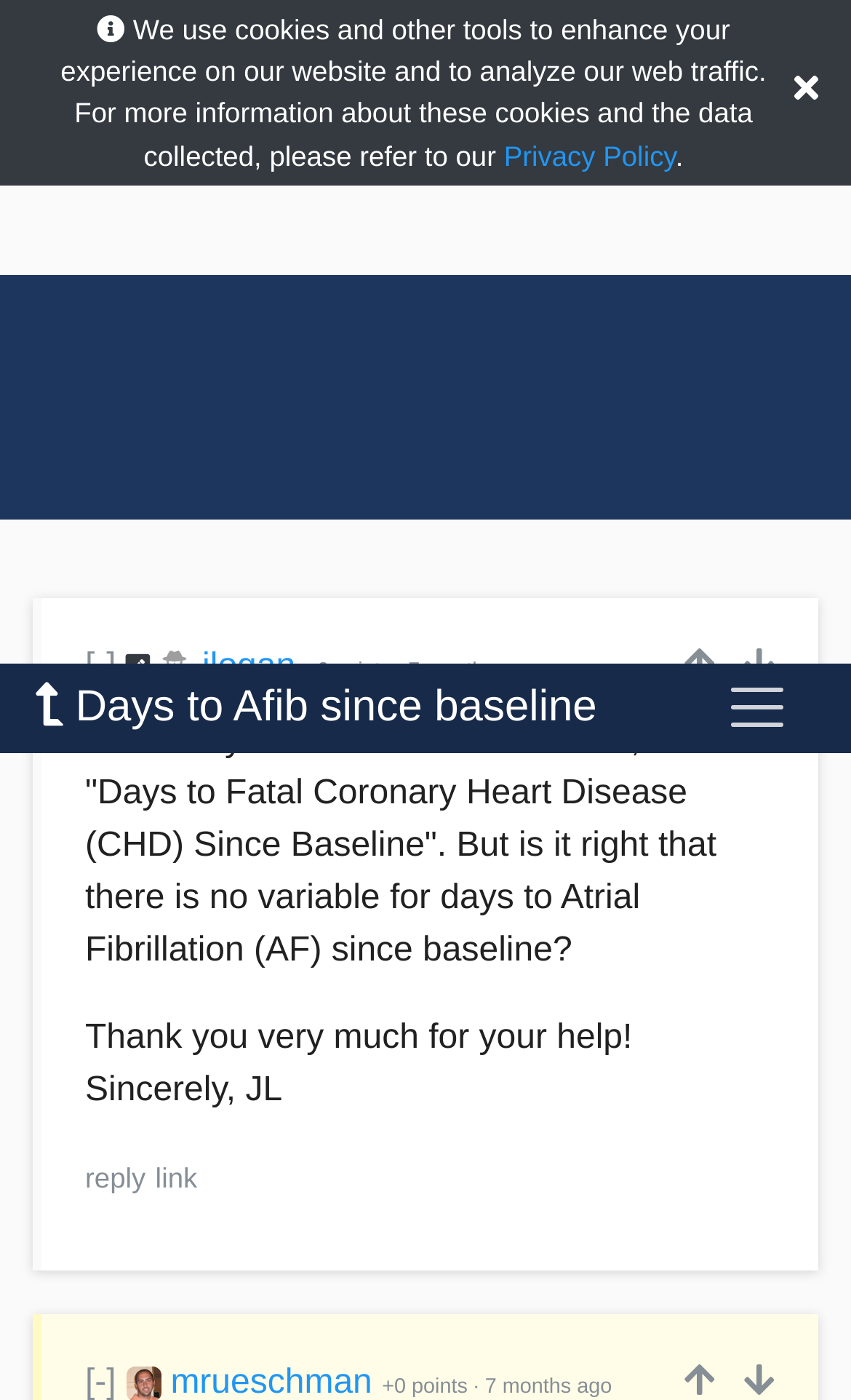Extract the bounding box for the UI element that matches this description: "Write a Reply".

[0.038, 0.764, 0.351, 0.823]